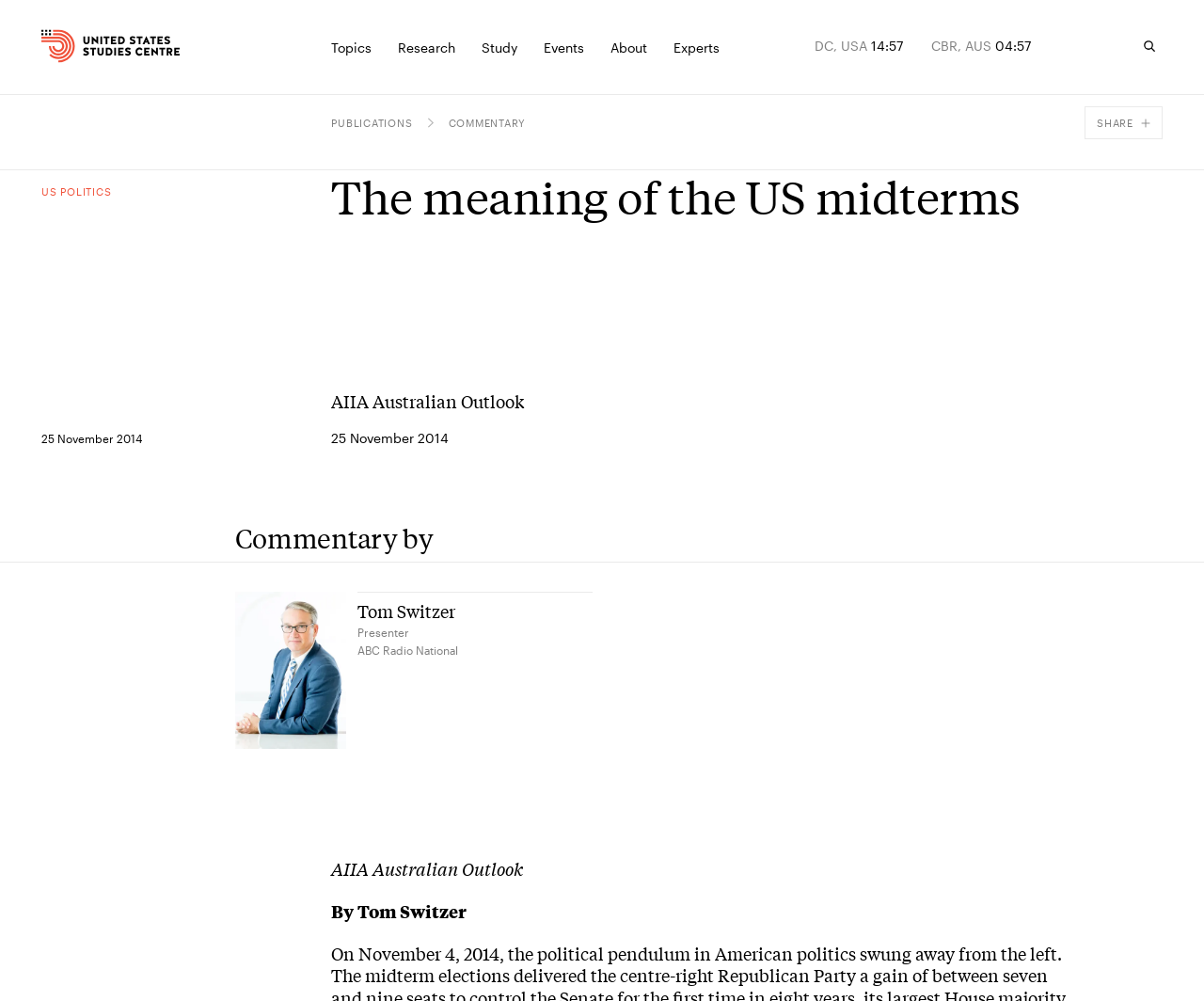Give a one-word or phrase response to the following question: Is there a search function on the page?

Yes